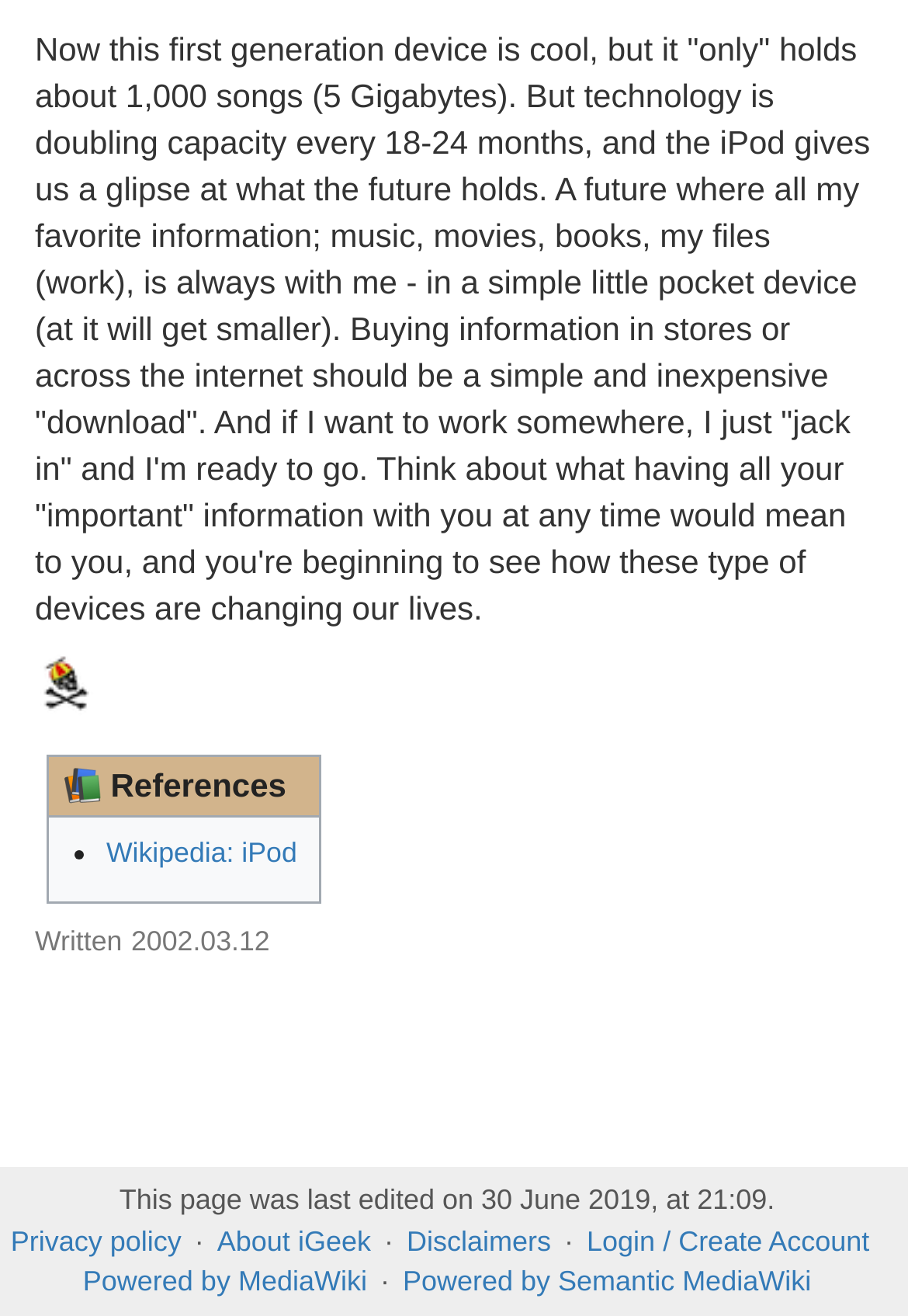Please identify the bounding box coordinates of the clickable area that will allow you to execute the instruction: "Go to Login / Create Account page".

[0.646, 0.93, 0.958, 0.955]